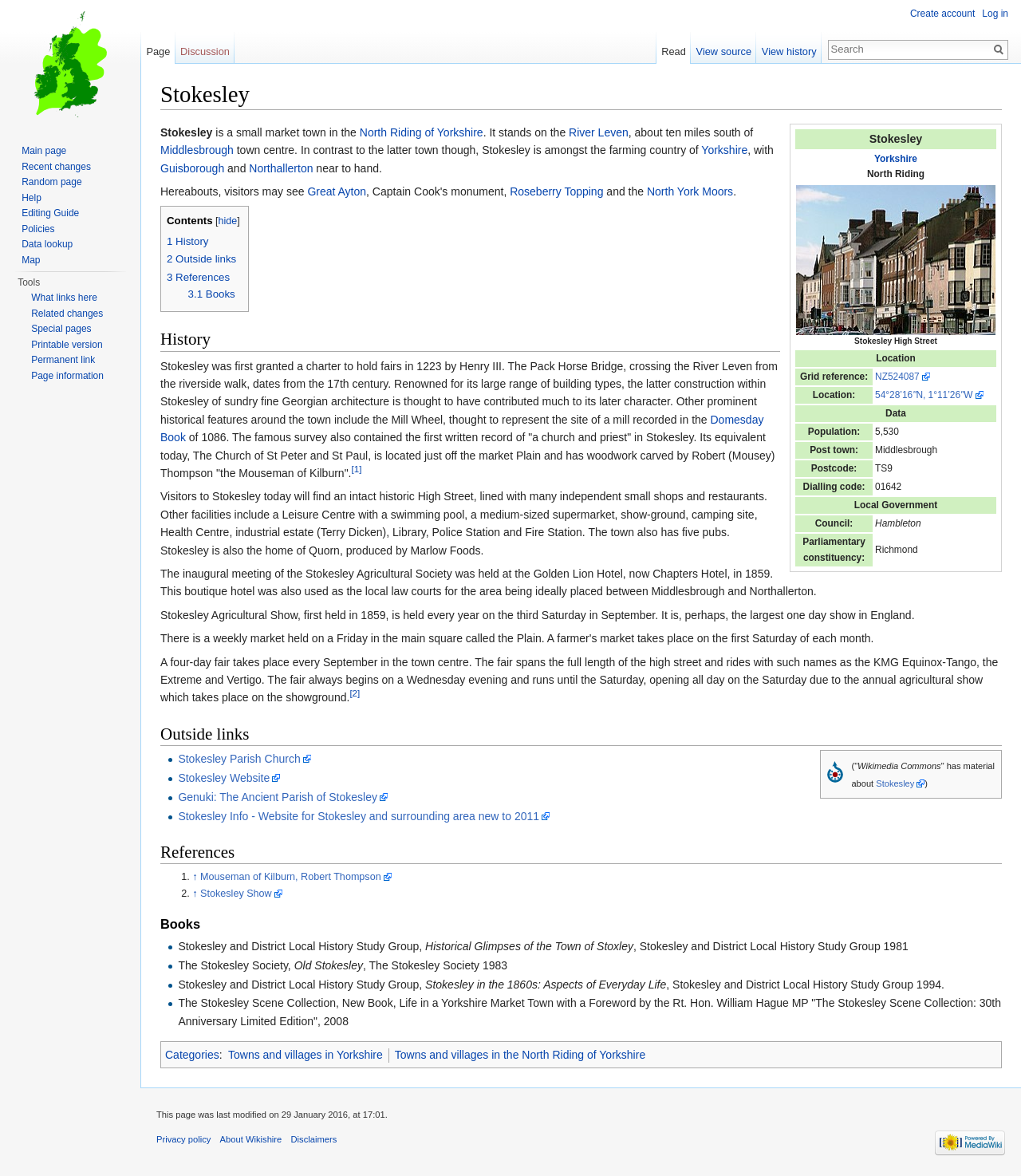Please determine the bounding box coordinates for the element that should be clicked to follow these instructions: "Go to background methodology".

None